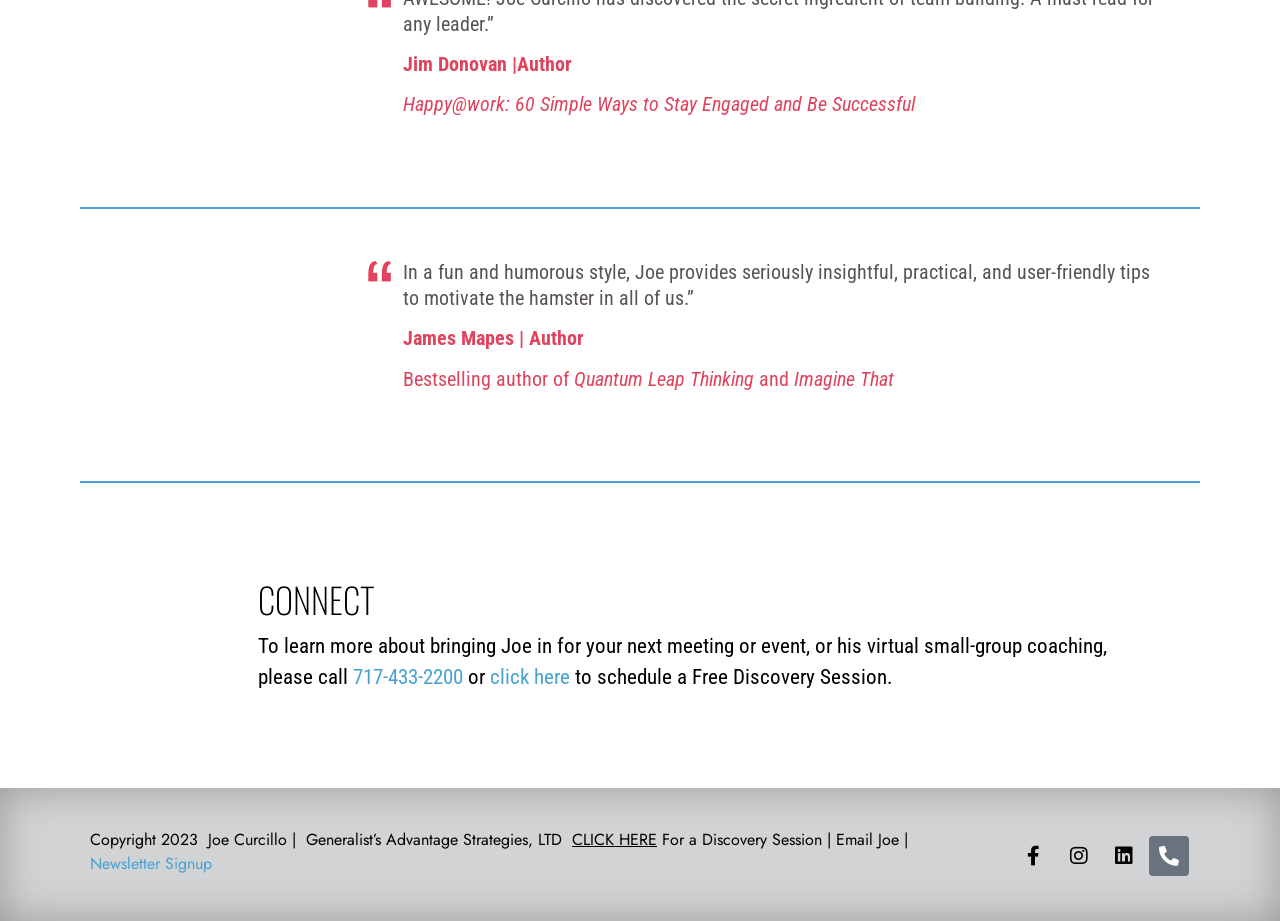Can you find the bounding box coordinates of the area I should click to execute the following instruction: "Click to learn more about bringing Joe in for your next meeting or event"?

[0.202, 0.622, 0.292, 0.679]